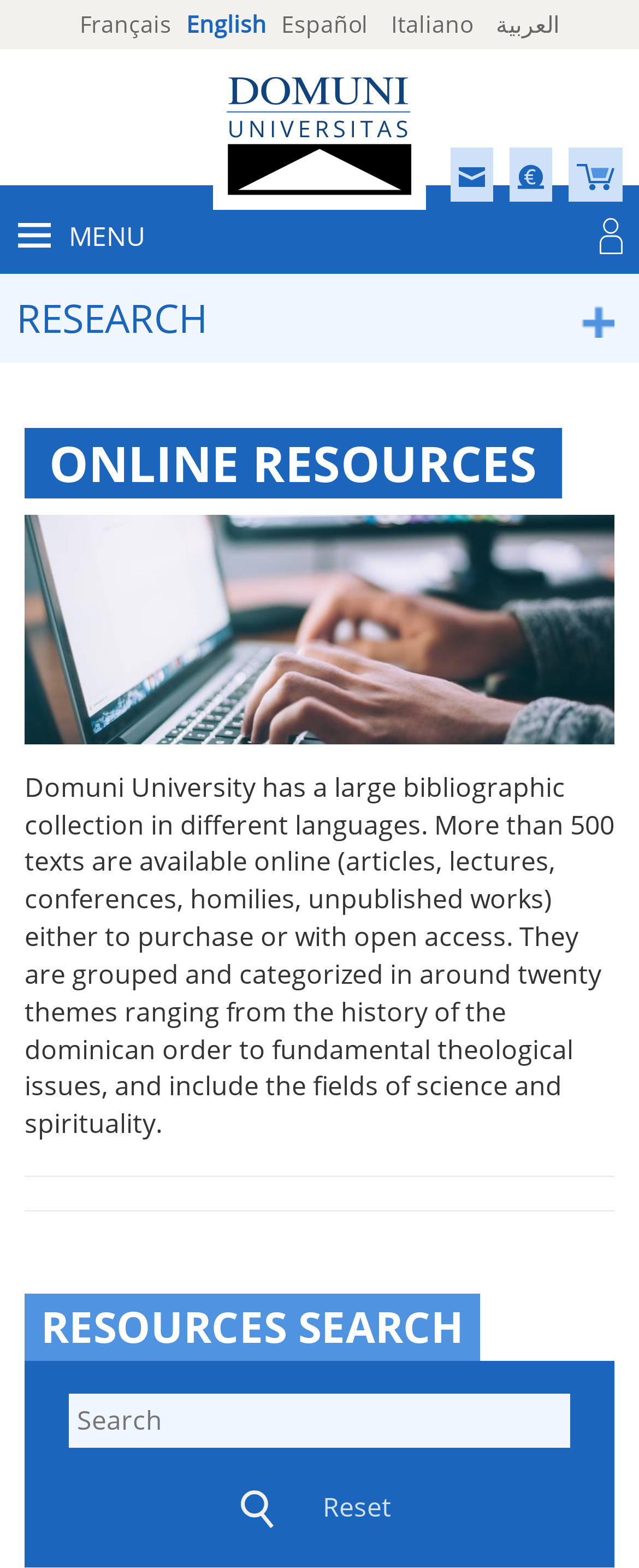Determine the bounding box coordinates in the format (top-left x, top-left y, bottom-right x, bottom-right y). Ensure all values are floating point numbers between 0 and 1. Identify the bounding box of the UI element described by: parent_node: Reset name="q" placeholder="Search"

[0.108, 0.889, 0.892, 0.923]